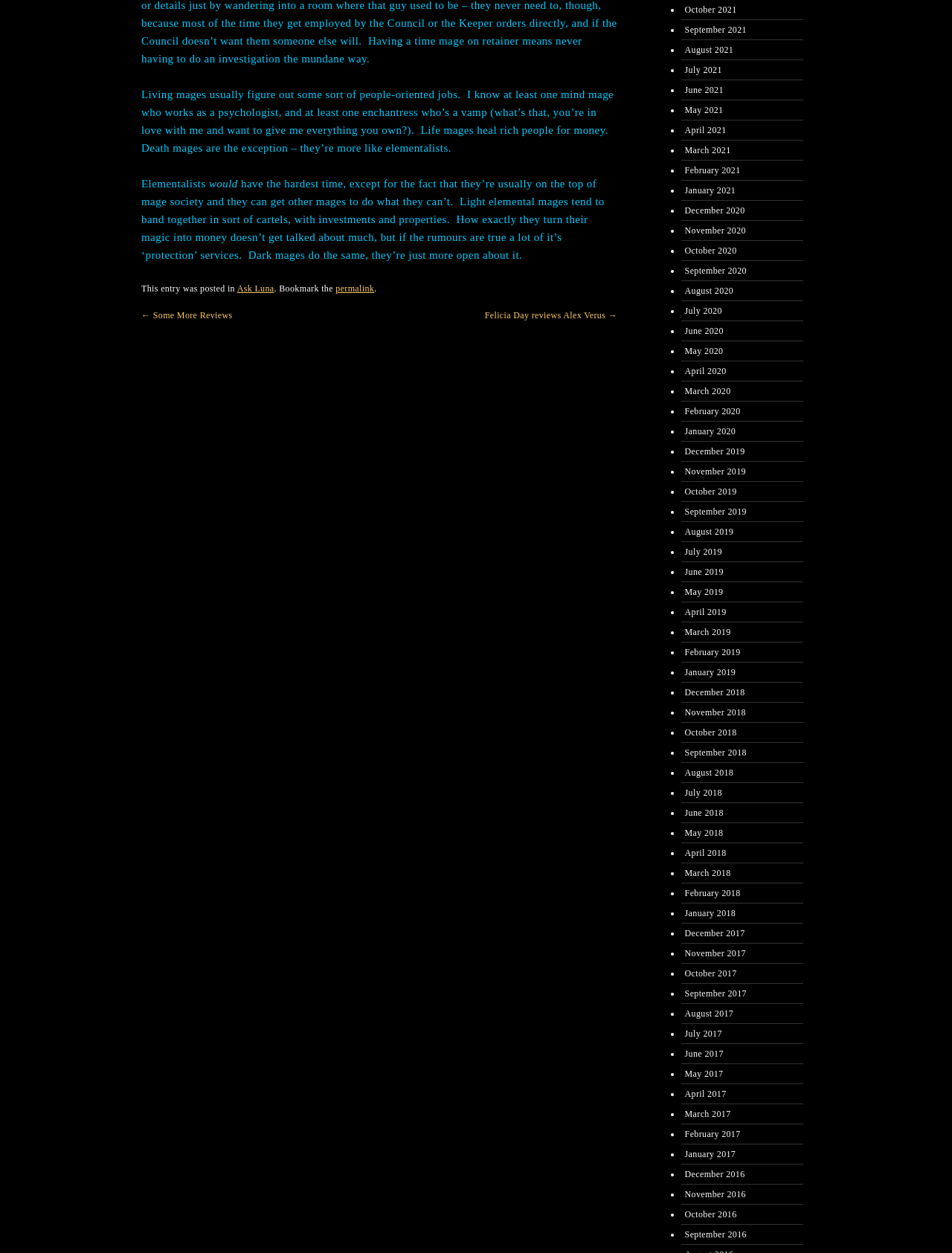Can you give a comprehensive explanation to the question given the content of the image?
What do light elemental mages tend to do?

According to the text, 'Light elemental mages tend to band together in sort of cartels, with investments and properties.' This implies that light elemental mages often form groups or cartels to manage their investments and properties.